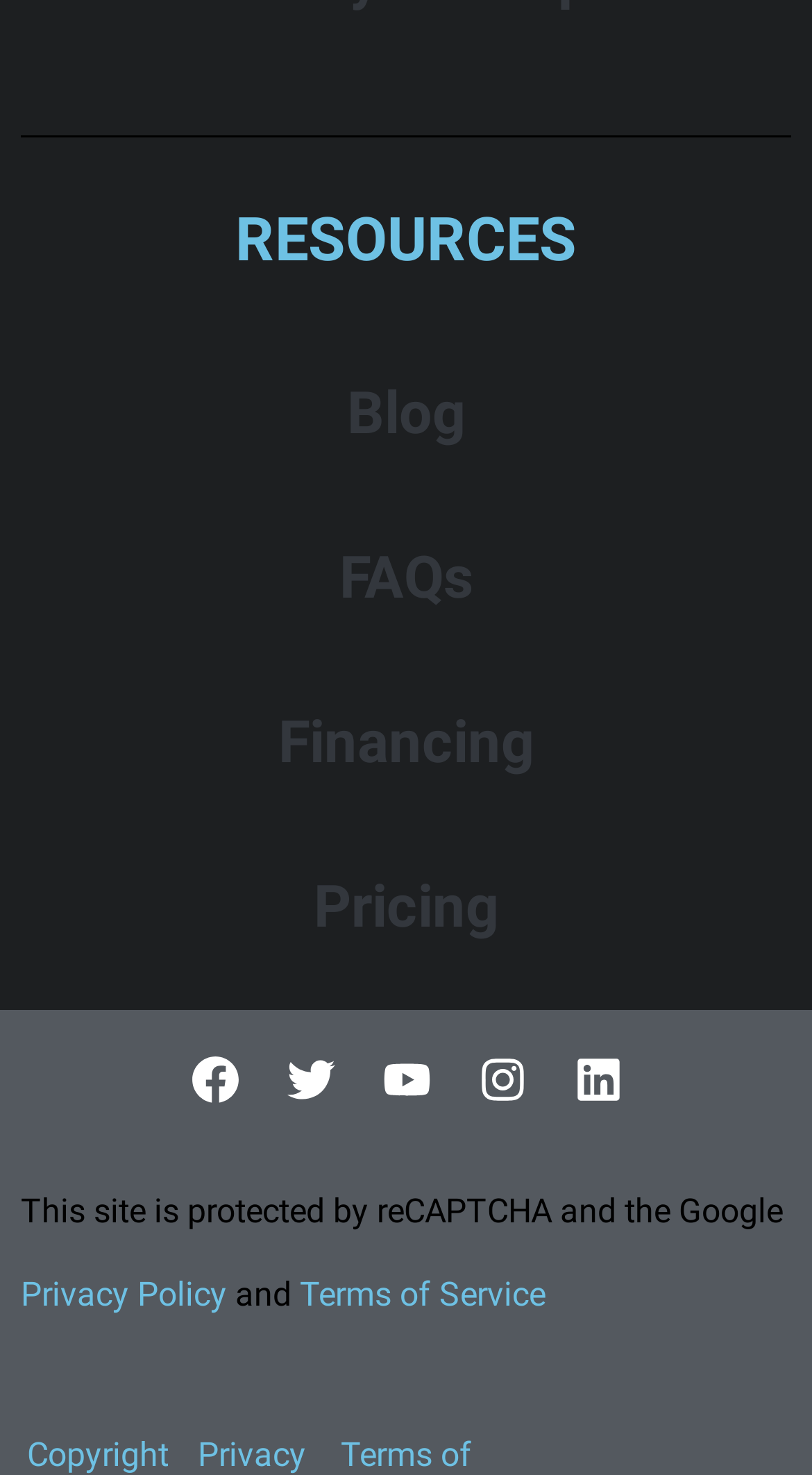What is the purpose of reCAPTCHA?
Please provide a full and detailed response to the question.

The purpose of reCAPTCHA is to provide security to the website by protecting it from spam and abuse. This can be inferred from the StaticText element 'This site is protected by reCAPTCHA and the Google'.